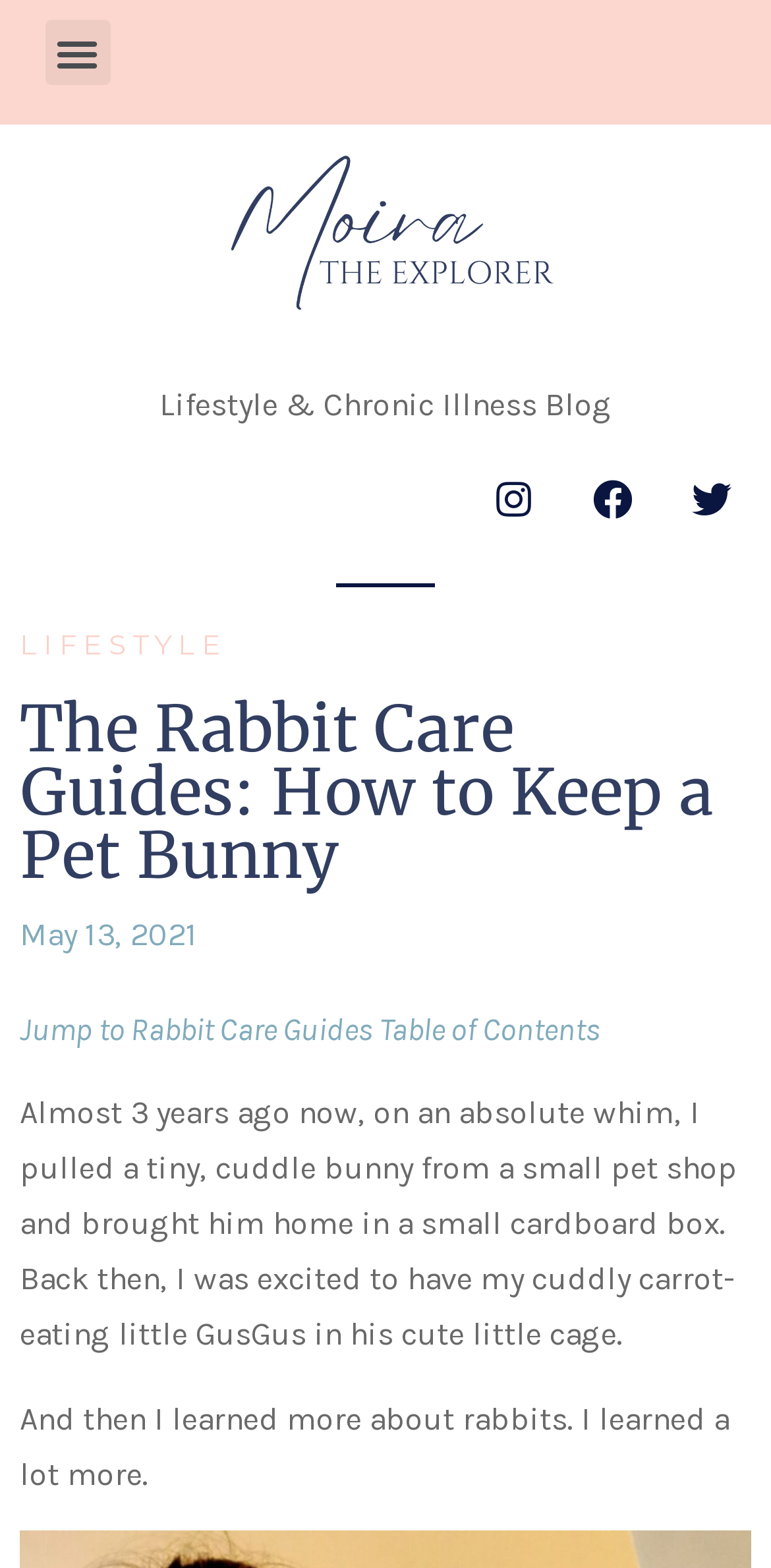Can you give a comprehensive explanation to the question given the content of the image?
What is the name of the author's pet bunny?

I found the name of the author's pet bunny by reading the static text 'I pulled a tiny, cuddle bunny from a small pet shop and brought him home in a small cardboard box. Back then, I was excited to have my cuddly carrot-eating little GusGus in his cute little cage.', which mentions the name 'GusGus' as the author's pet bunny.